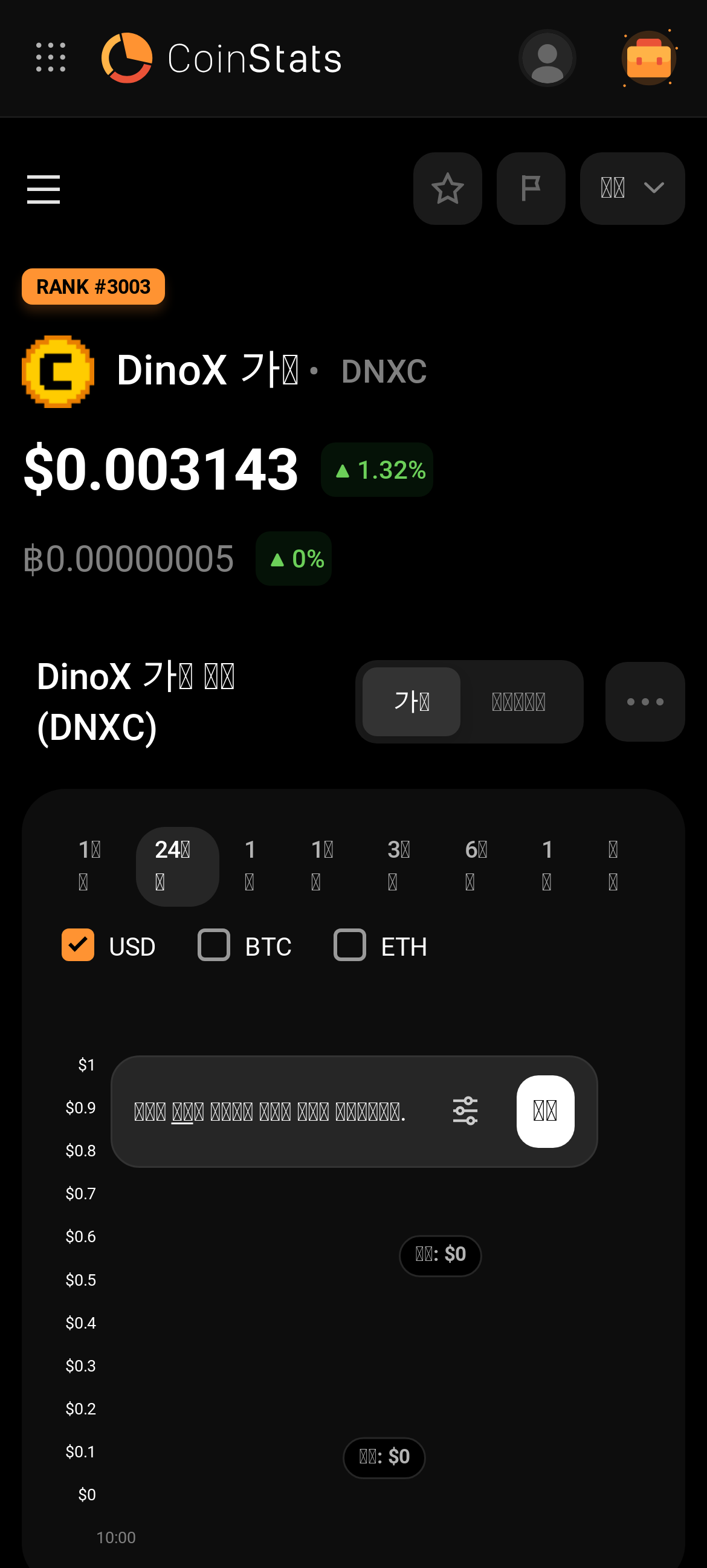Please provide a brief answer to the following inquiry using a single word or phrase:
What is the current rank of DinoX?

RANK #3003